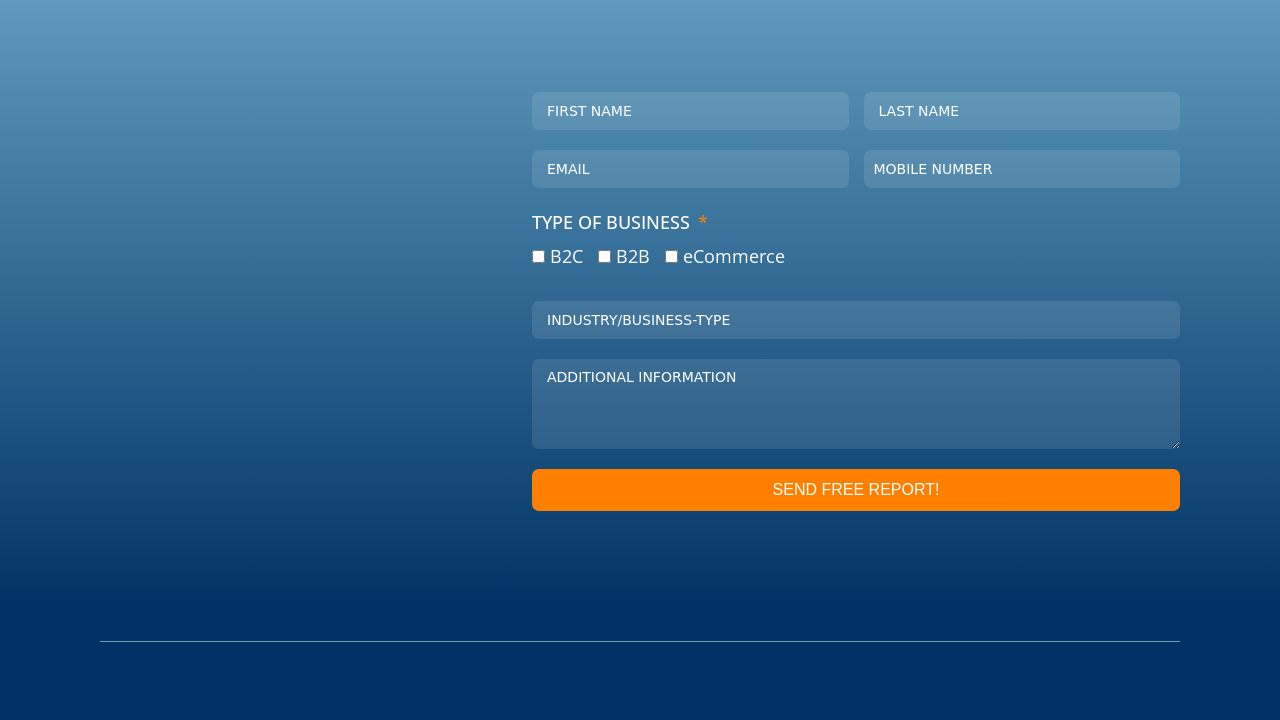What services does the website offer?
Provide an in-depth and detailed answer to the question.

The 'SERVICES' section lists three links to different services offered by the website, including email marketing, getting ranked (SEO), and video marketing. This suggests that the website provides a range of services related to online marketing.